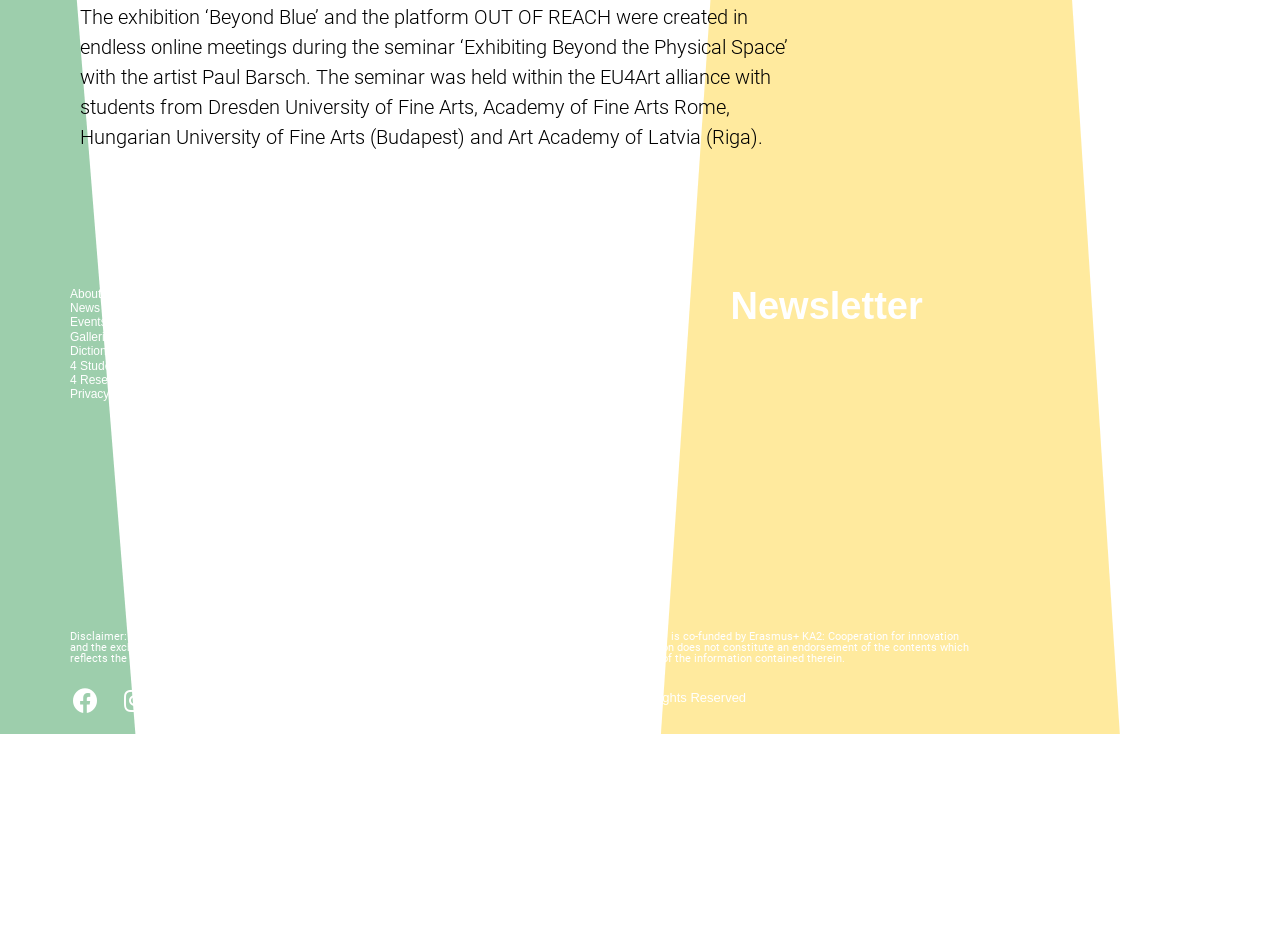Please identify the bounding box coordinates of the clickable region that I should interact with to perform the following instruction: "Follow the 'Facebook' link". The coordinates should be expressed as four float numbers between 0 and 1, i.e., [left, top, right, bottom].

[0.047, 0.711, 0.086, 0.763]